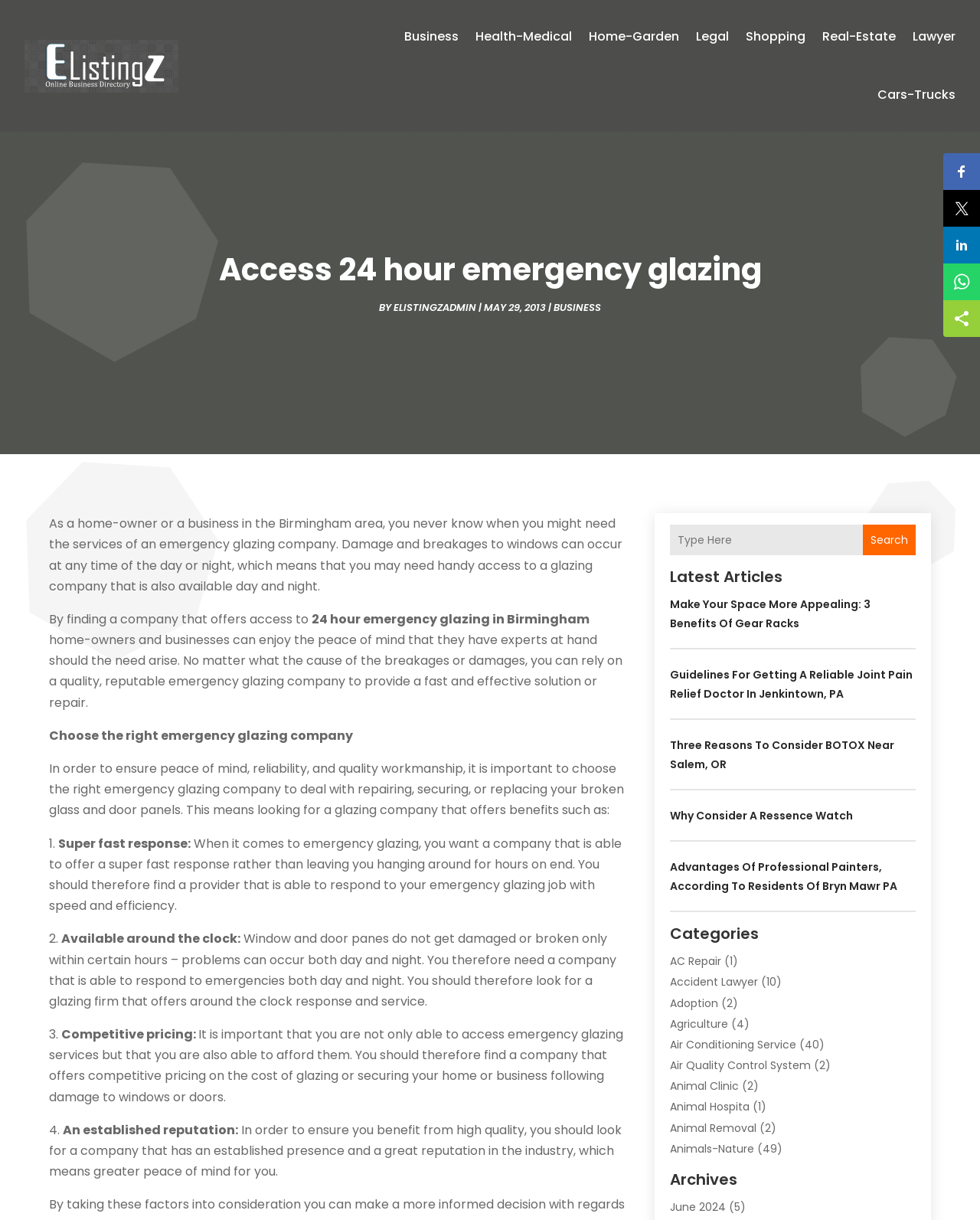Could you locate the bounding box coordinates for the section that should be clicked to accomplish this task: "Read the poem".

None